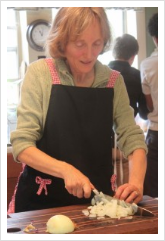Respond to the question below with a single word or phrase:
What is happening in the background?

figures participating in cooking class